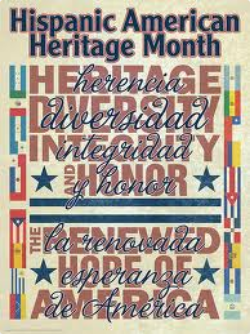With reference to the screenshot, provide a detailed response to the question below:
What language is used besides English in the image?

The image incorporates key themes of the celebration in both English and Spanish, with words like 'herencia' (heritage), 'diversidad' (diversity), 'integridad' (integrity), and 'honor', emphasizing the rich cultural contributions of Hispanic communities.